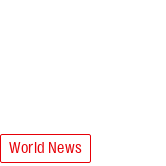Please provide a short answer using a single word or phrase for the question:
What is the location of the opera performance?

Costa del Sol